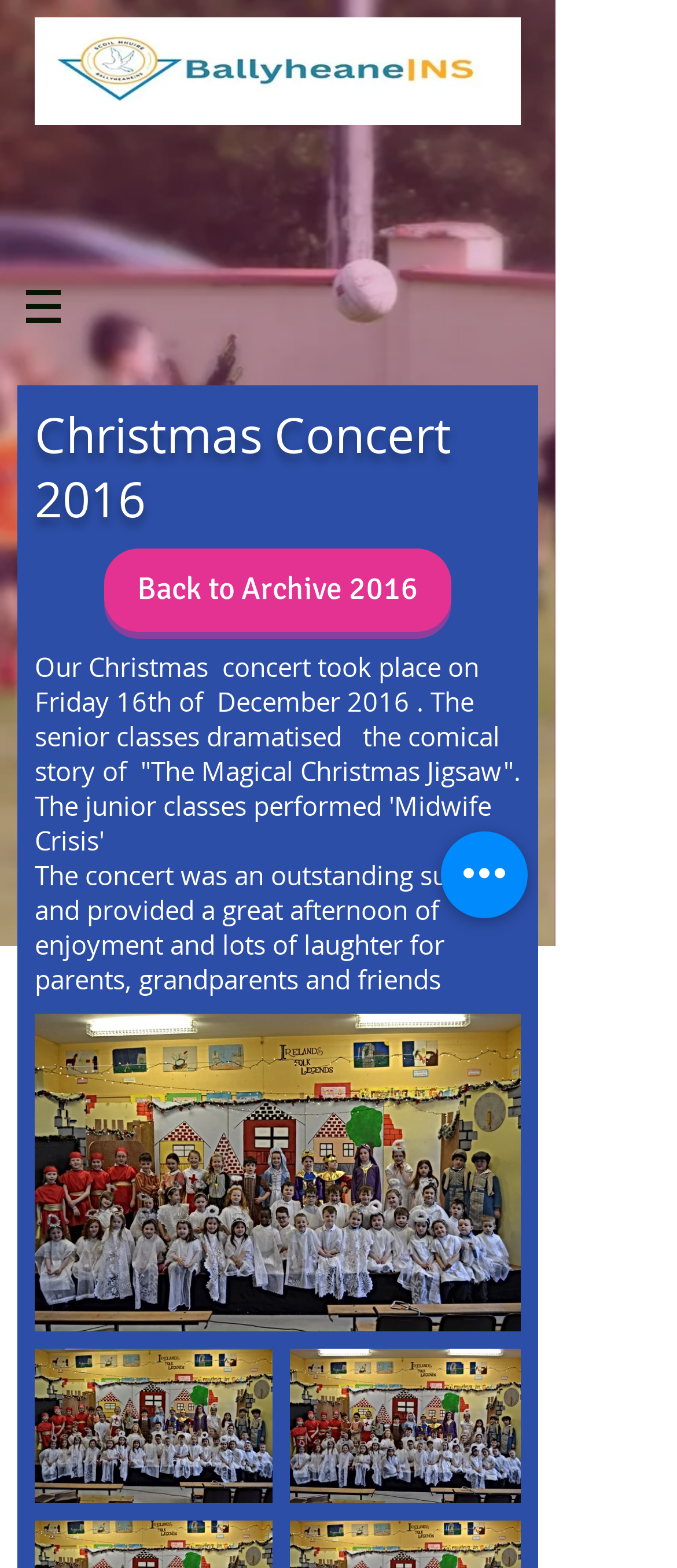Locate the UI element described as follows: "aria-label="Quick actions"". Return the bounding box coordinates as four float numbers between 0 and 1 in the order [left, top, right, bottom].

[0.651, 0.53, 0.779, 0.586]